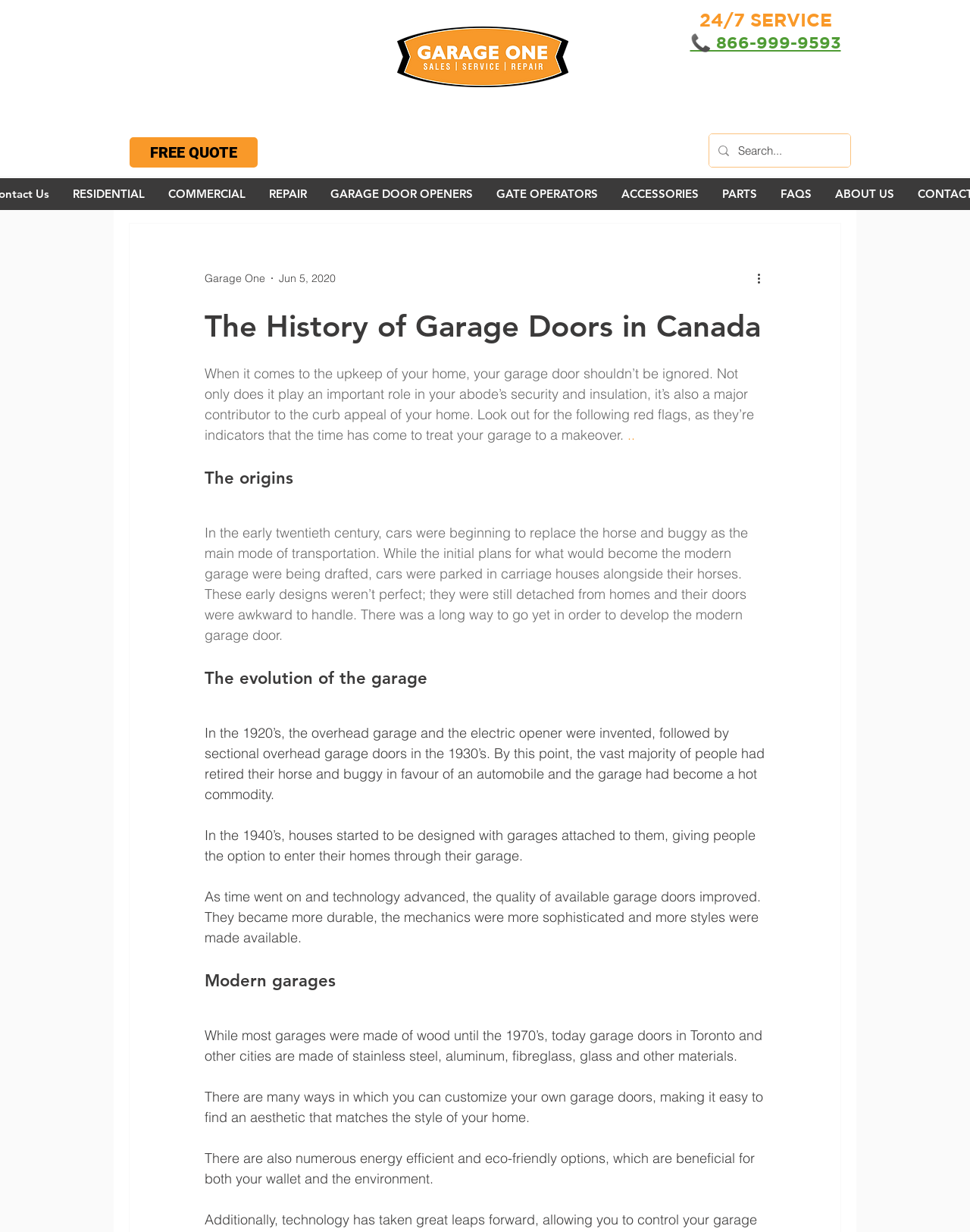What is the name of the company?
From the screenshot, supply a one-word or short-phrase answer.

Garage One